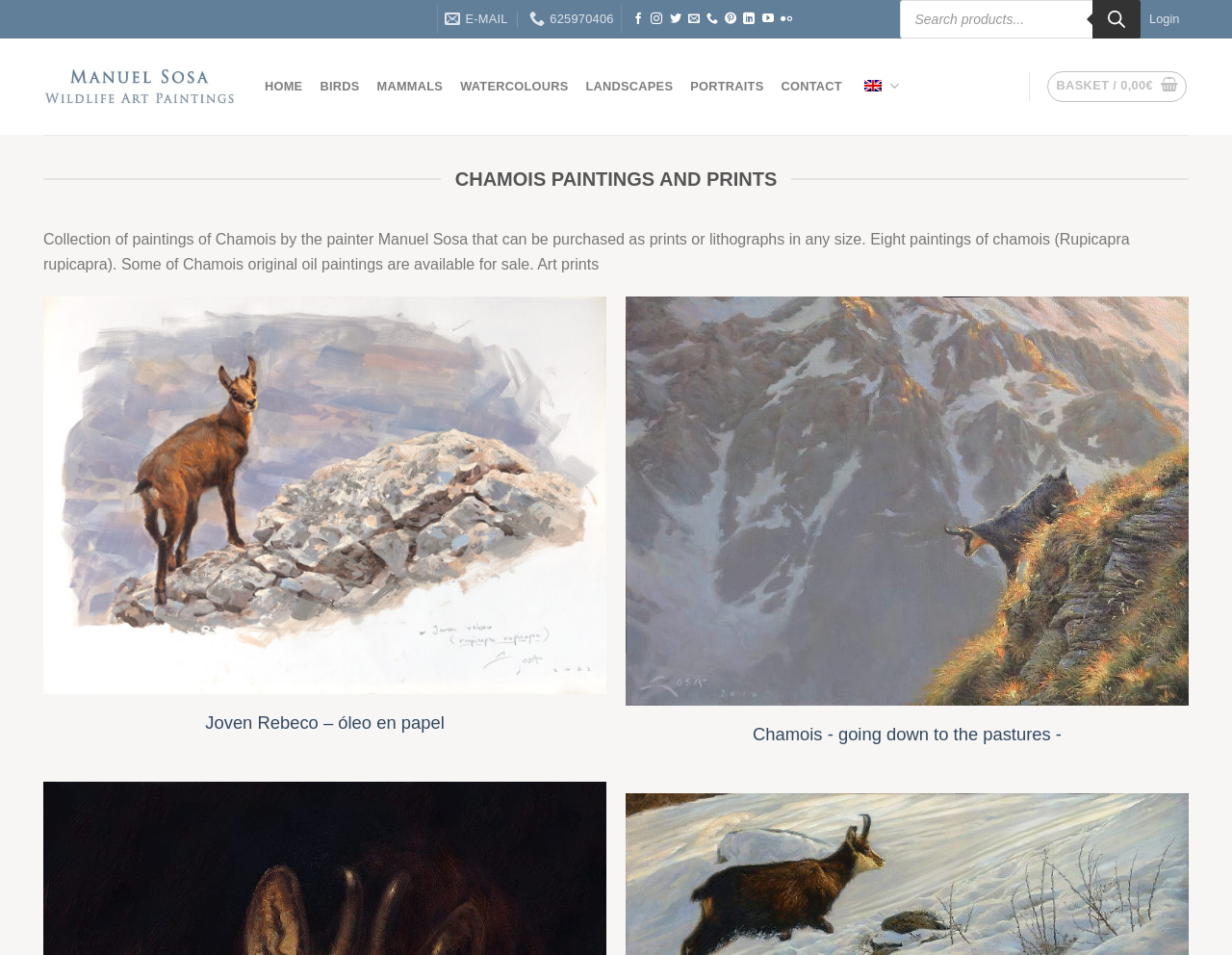Locate the bounding box coordinates of the element's region that should be clicked to carry out the following instruction: "Search for products". The coordinates need to be four float numbers between 0 and 1, i.e., [left, top, right, bottom].

[0.73, 0.0, 0.925, 0.04]